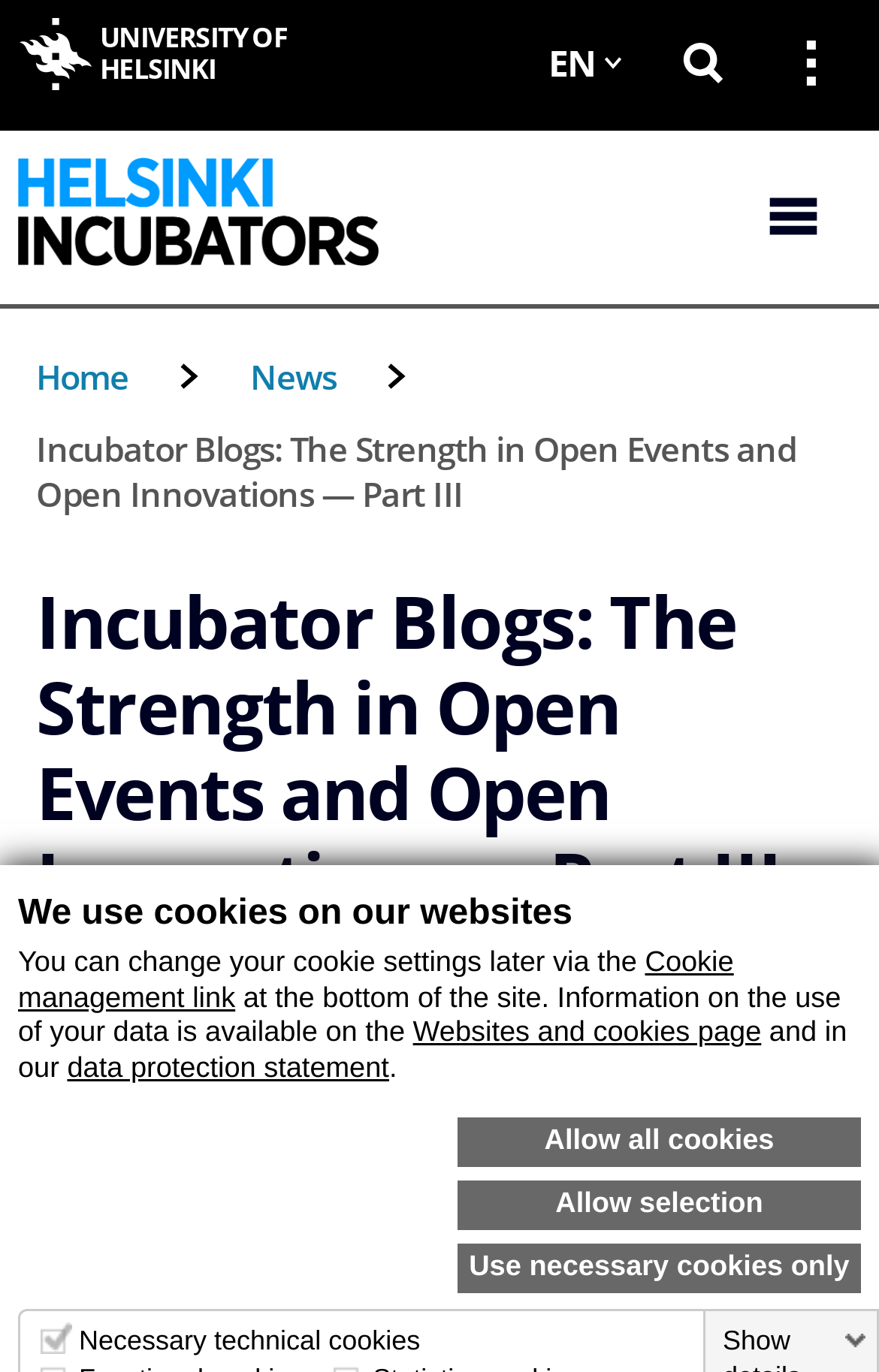Could you indicate the bounding box coordinates of the region to click in order to complete this instruction: "Go to university main menu".

[0.867, 0.005, 0.979, 0.087]